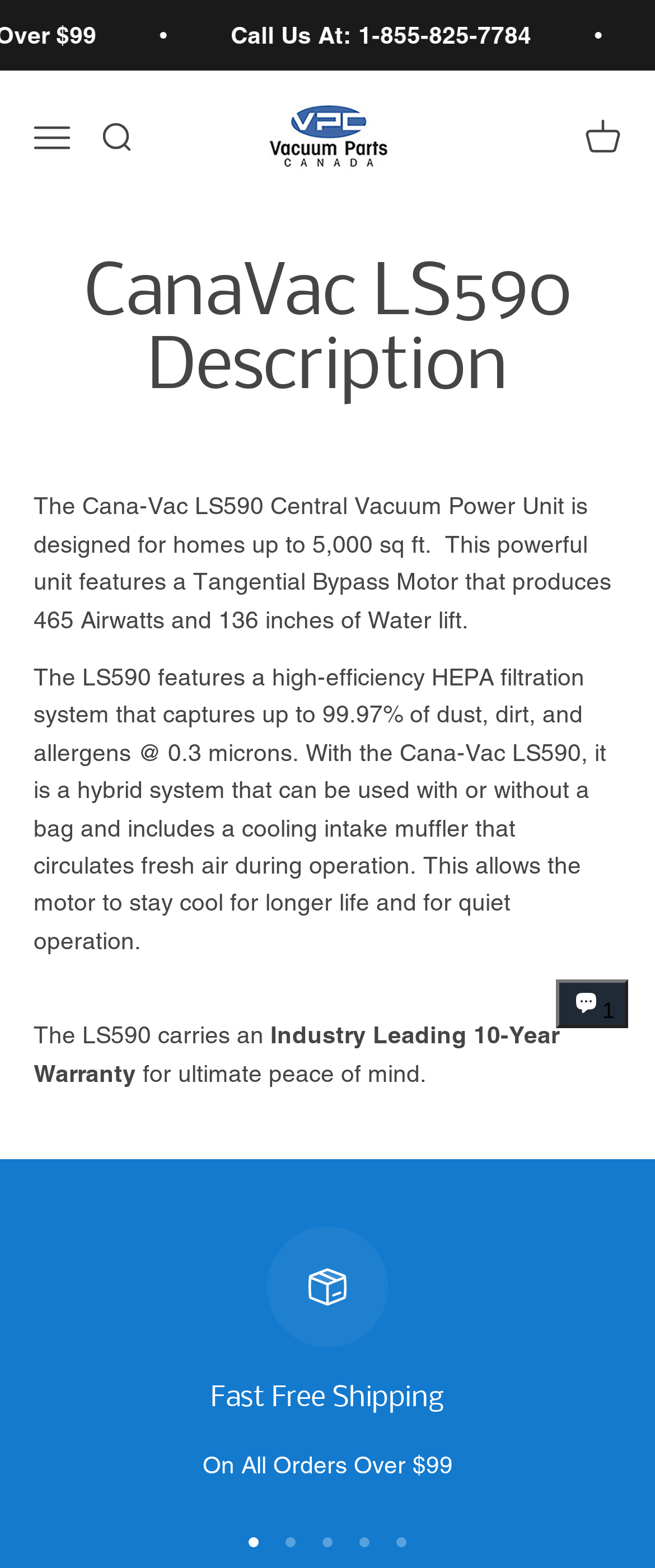From the webpage screenshot, predict the bounding box of the UI element that matches this description: "Open search".

[0.149, 0.076, 0.205, 0.1]